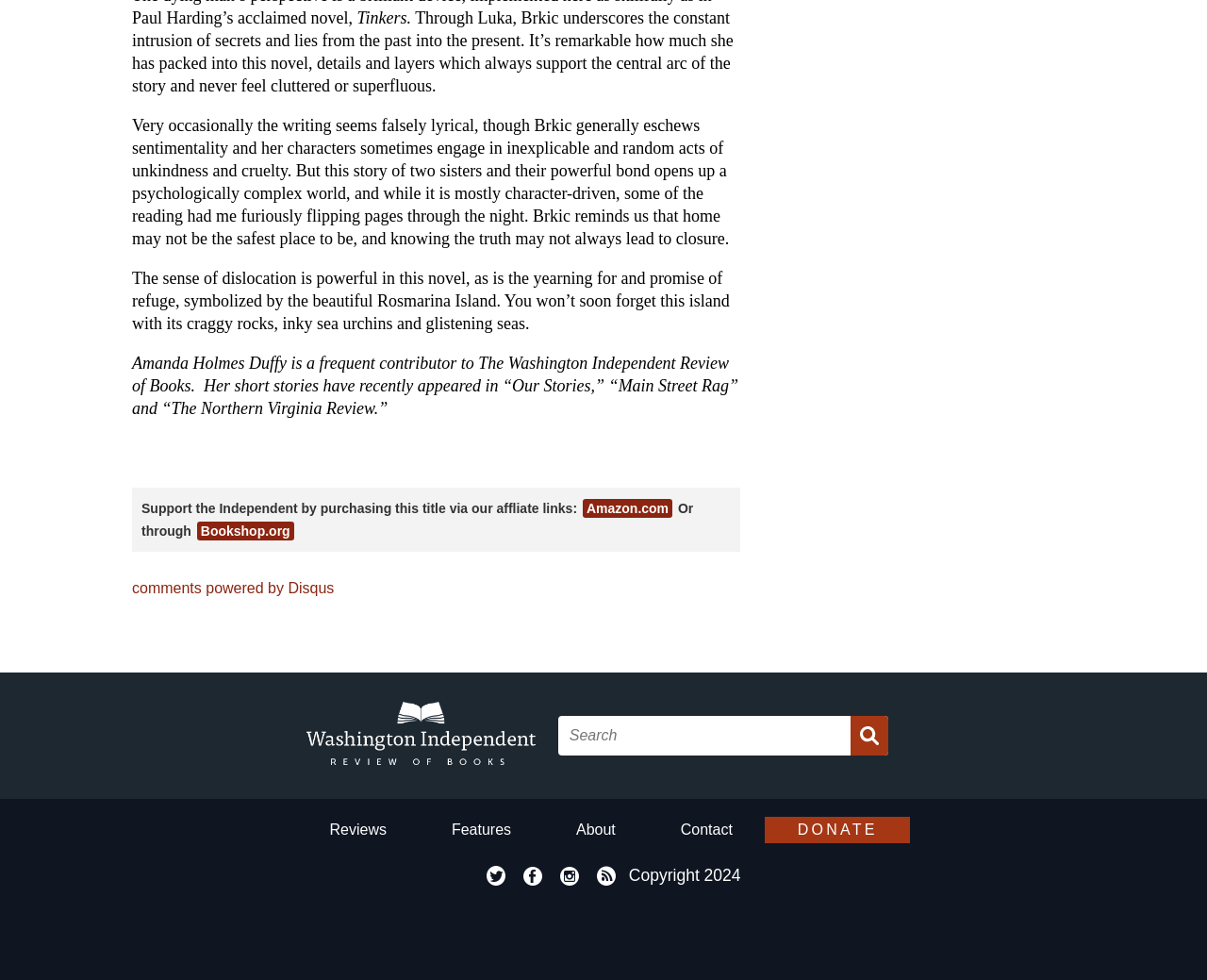Refer to the screenshot and answer the following question in detail:
What is the purpose of the search box?

The search box is a textbox element with a 'Submit' button, which suggests that it's intended for users to search the website for specific content or keywords.